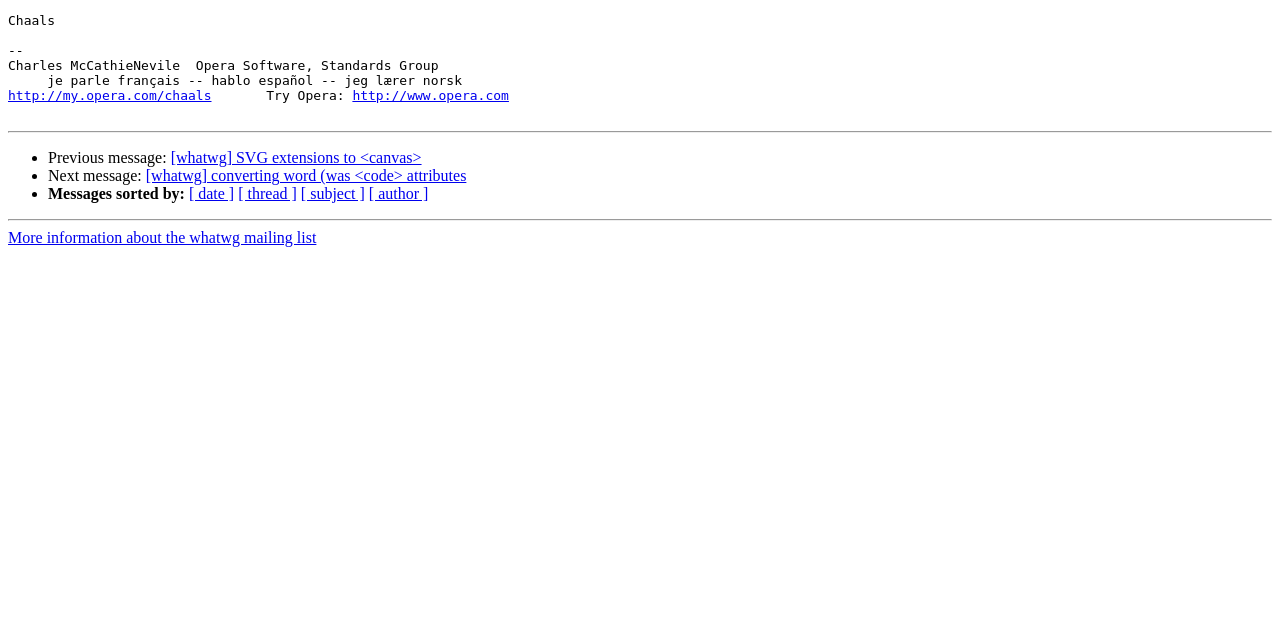From the element description http://my.opera.com/chaals, predict the bounding box coordinates of the UI element. The coordinates must be specified in the format (top-left x, top-left y, bottom-right x, bottom-right y) and should be within the 0 to 1 range.

[0.006, 0.138, 0.165, 0.162]